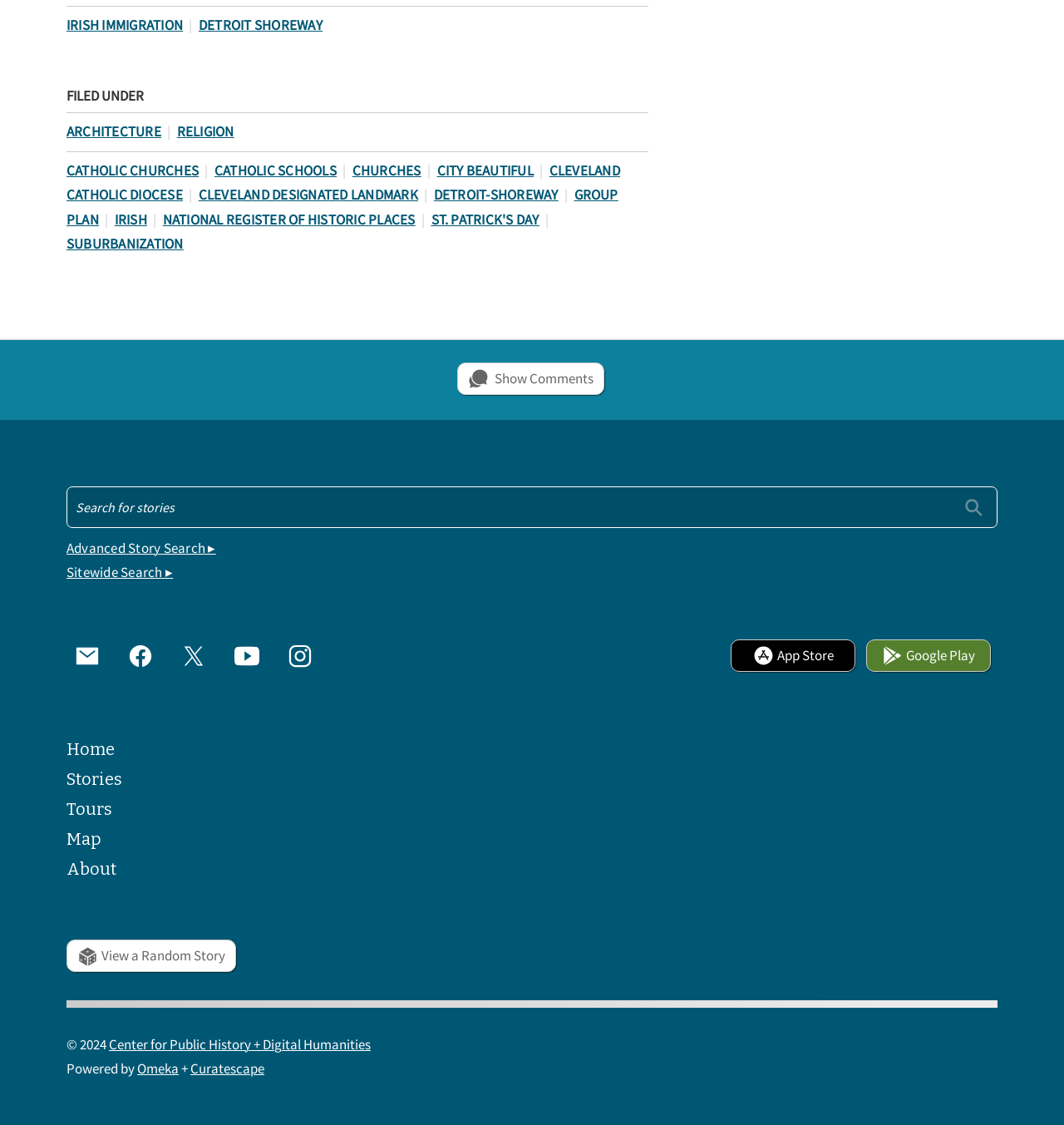Please specify the bounding box coordinates of the element that should be clicked to execute the given instruction: 'Search for something in the footer'. Ensure the coordinates are four float numbers between 0 and 1, expressed as [left, top, right, bottom].

[0.062, 0.432, 0.938, 0.469]